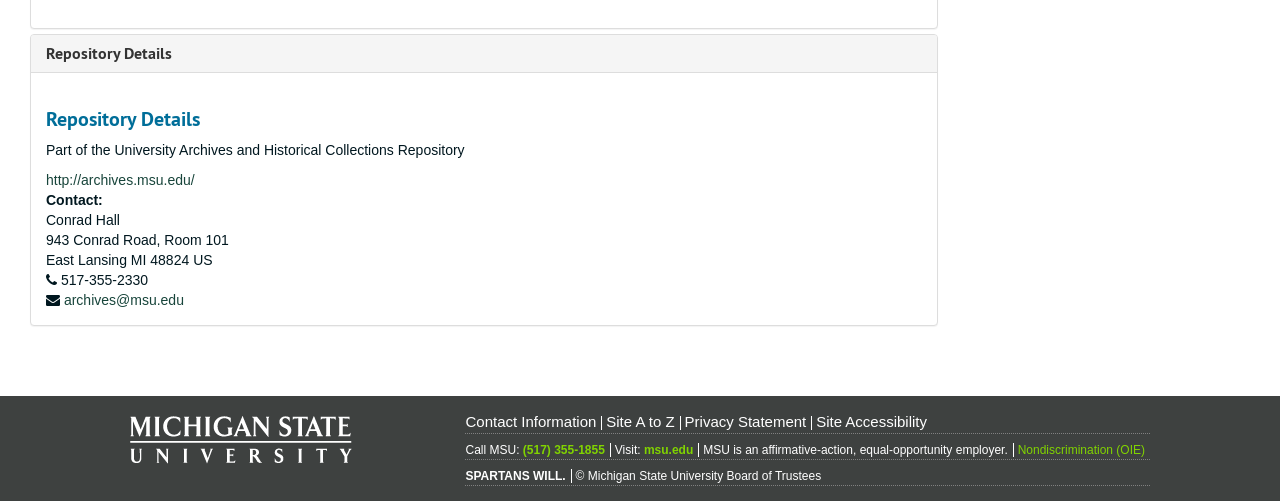What is the address of the repository?
From the image, respond using a single word or phrase.

943 Conrad Road, Room 101, East Lansing, MI 48824